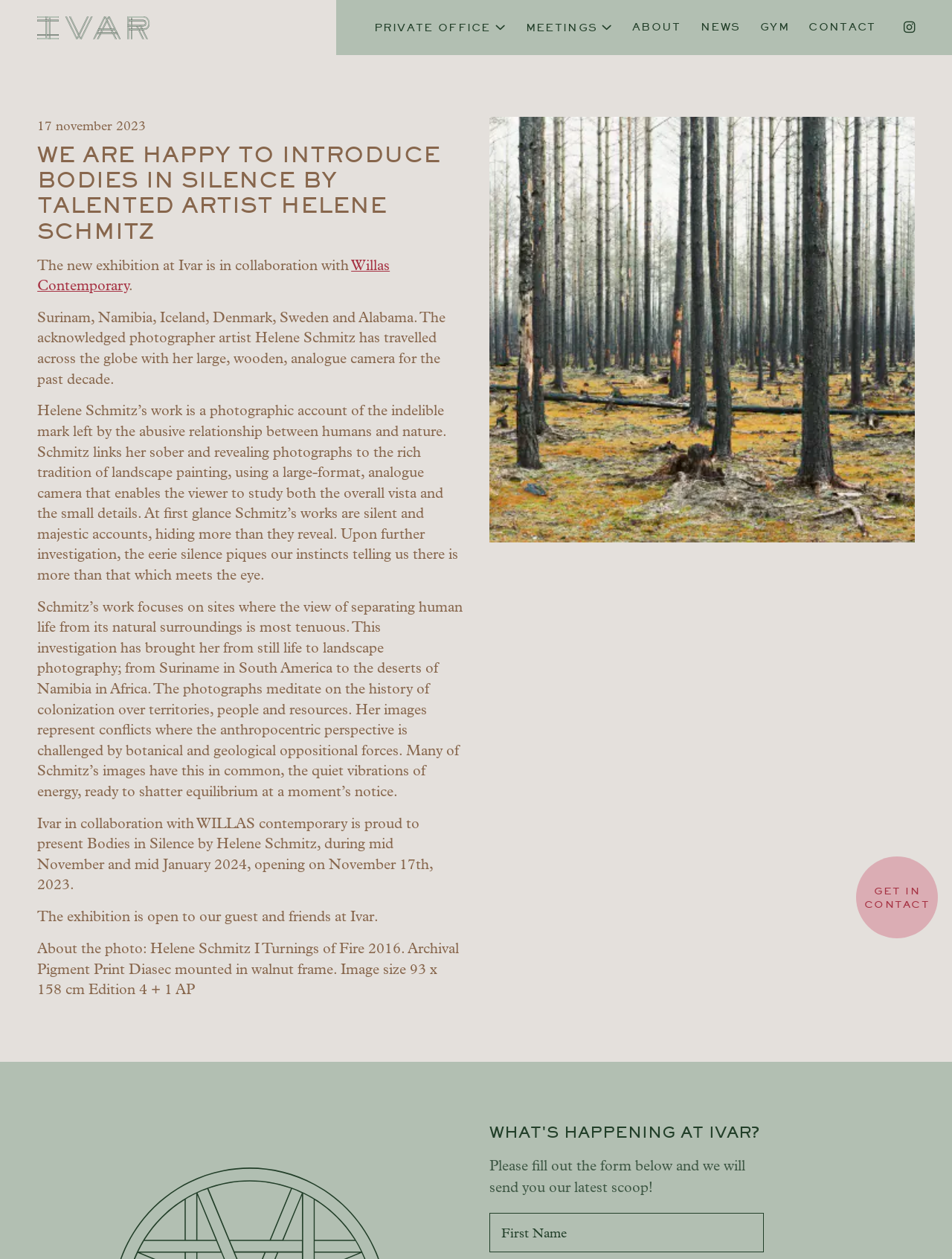Please identify the bounding box coordinates of where to click in order to follow the instruction: "Click the 'CONTACT' link".

[0.842, 0.005, 0.928, 0.038]